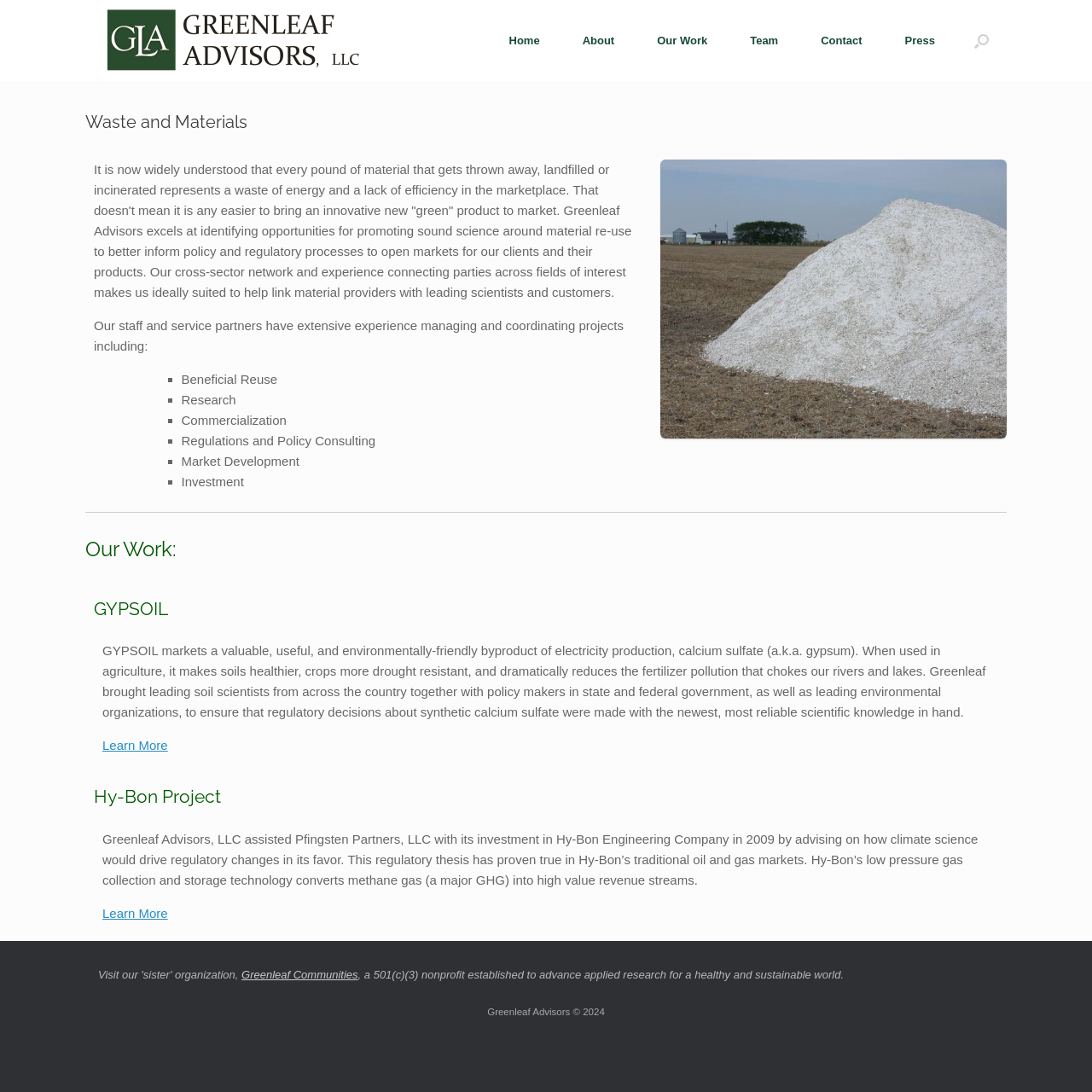Utilize the details in the image to thoroughly answer the following question: What is the company name?

The company name can be found in the top left corner of the webpage, where the logo is located. It is also mentioned in the text as 'Greenleaf Advisors excels at identifying opportunities...'.